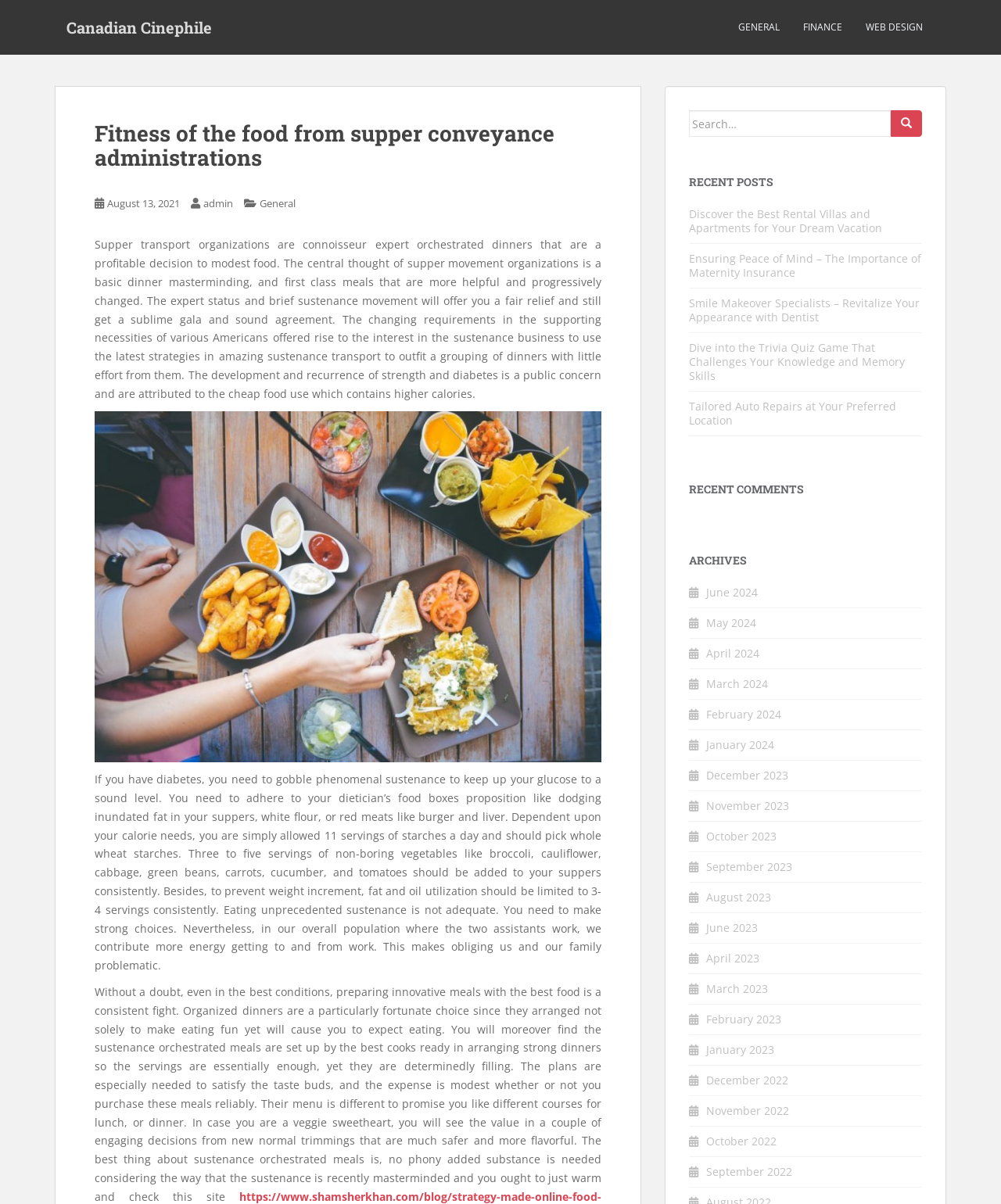What is the benefit of eating organized meals?
Please provide a single word or phrase as the answer based on the screenshot.

Make eating fun